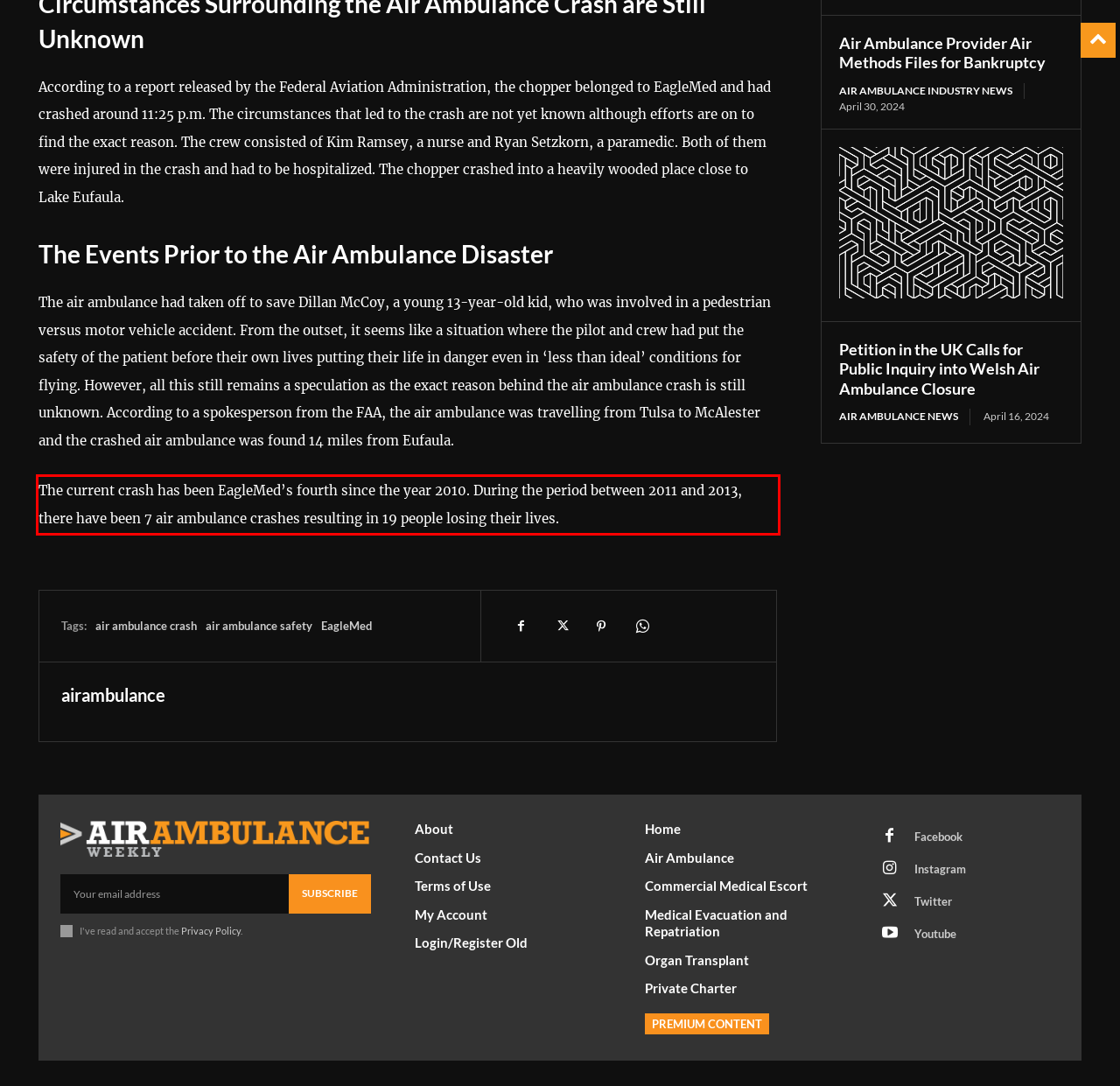Please perform OCR on the UI element surrounded by the red bounding box in the given webpage screenshot and extract its text content.

The current crash has been EagleMed’s fourth since the year 2010. During the period between 2011 and 2013, there have been 7 air ambulance crashes resulting in 19 people losing their lives.